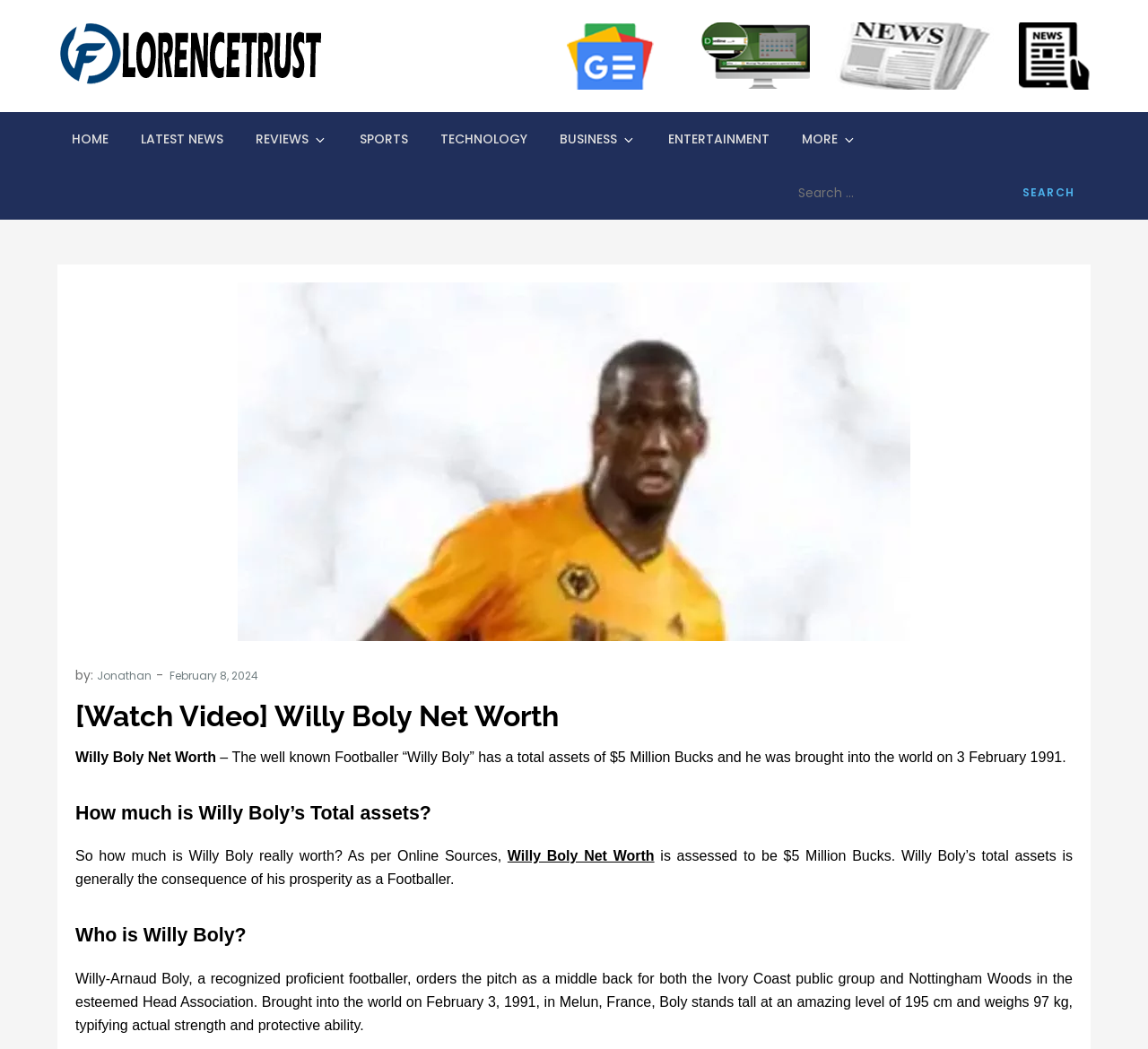Show the bounding box coordinates for the element that needs to be clicked to execute the following instruction: "Click on the SPORTS link". Provide the coordinates in the form of four float numbers between 0 and 1, i.e., [left, top, right, bottom].

[0.301, 0.107, 0.368, 0.158]